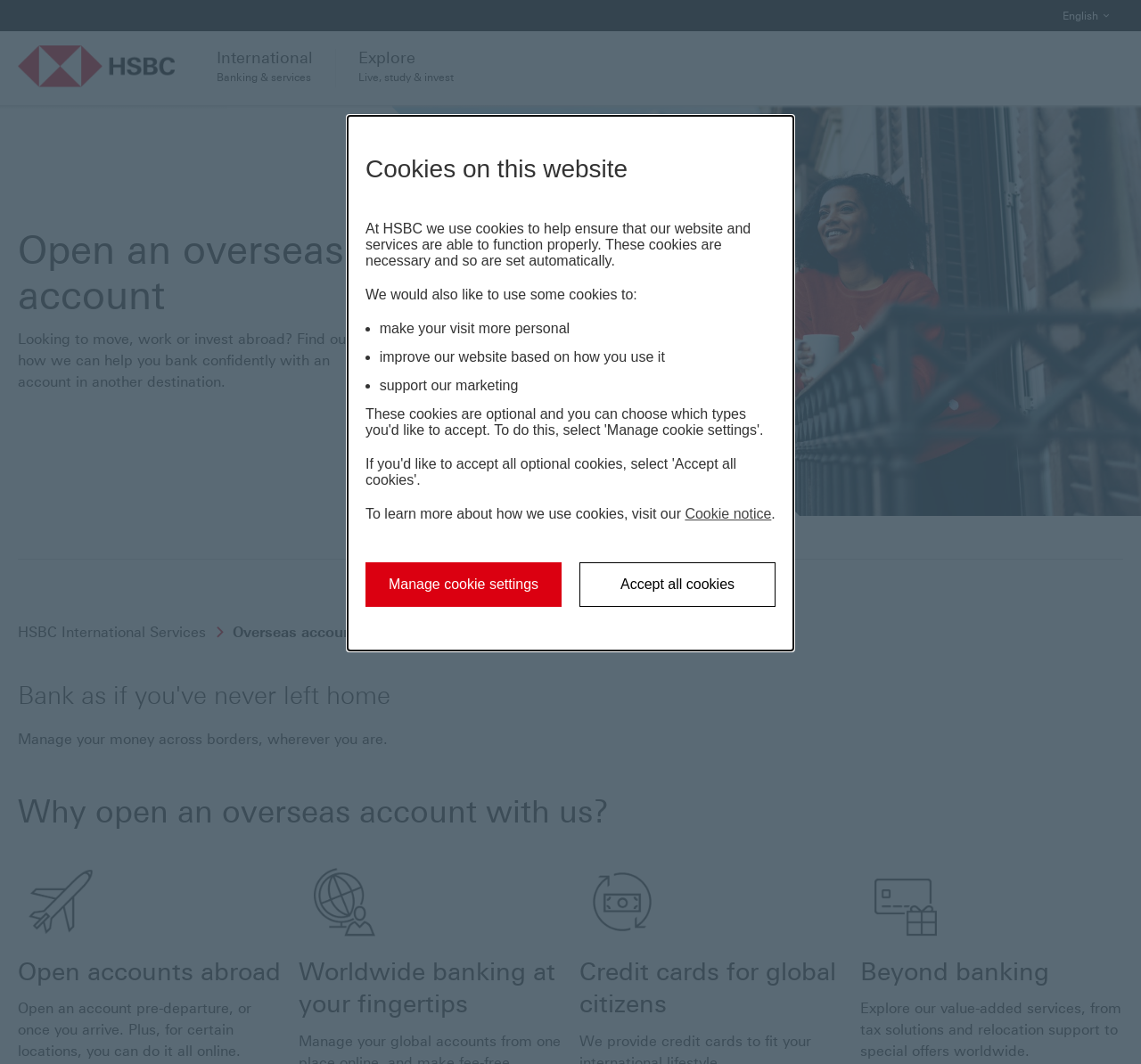Find the bounding box coordinates for the HTML element described as: "List of languages English". The coordinates should consist of four float values between 0 and 1, i.e., [left, top, right, bottom].

[0.921, 0.0, 0.984, 0.03]